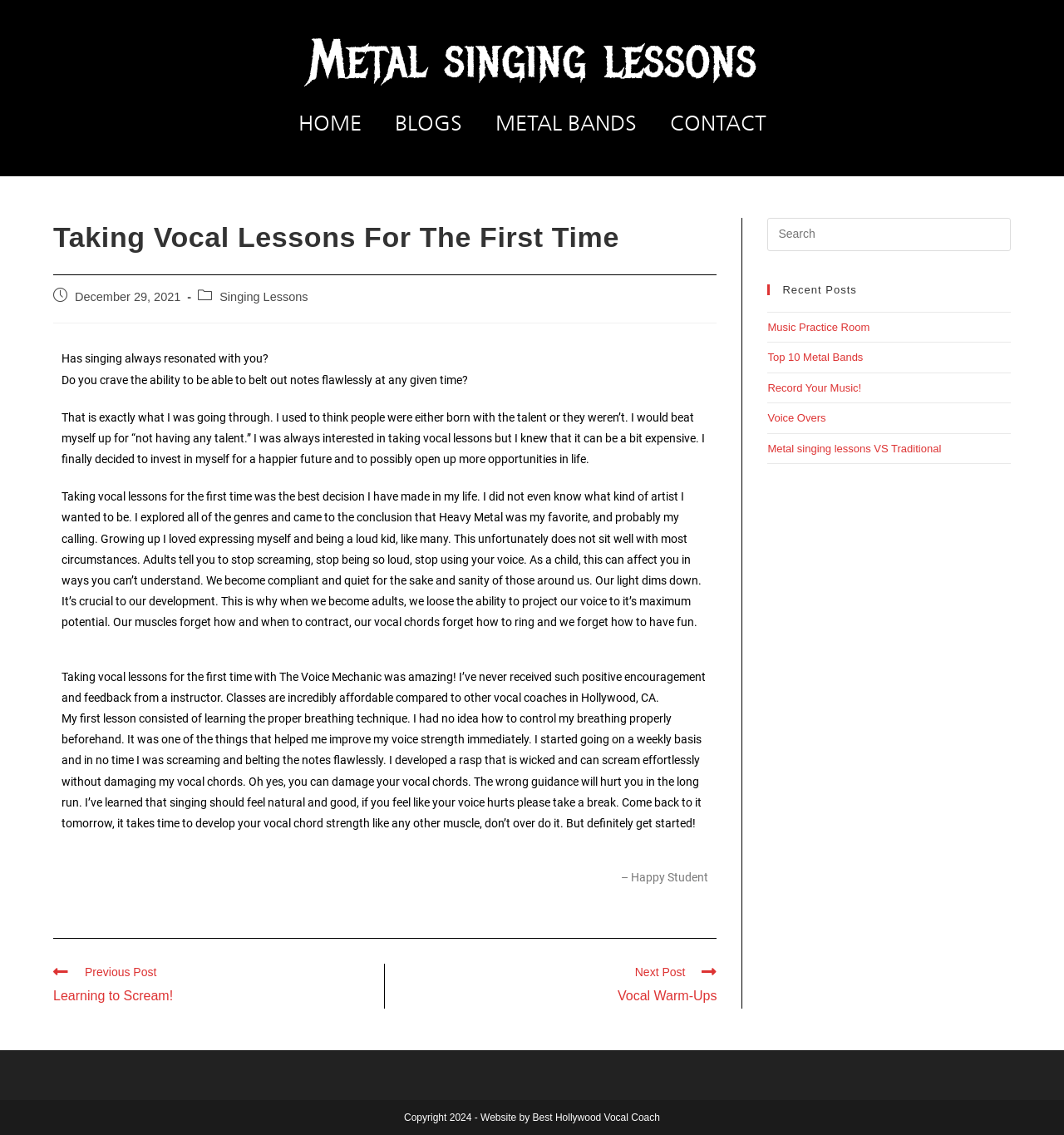Find the bounding box coordinates for the HTML element described as: "Voice Overs". The coordinates should consist of four float values between 0 and 1, i.e., [left, top, right, bottom].

[0.721, 0.363, 0.776, 0.374]